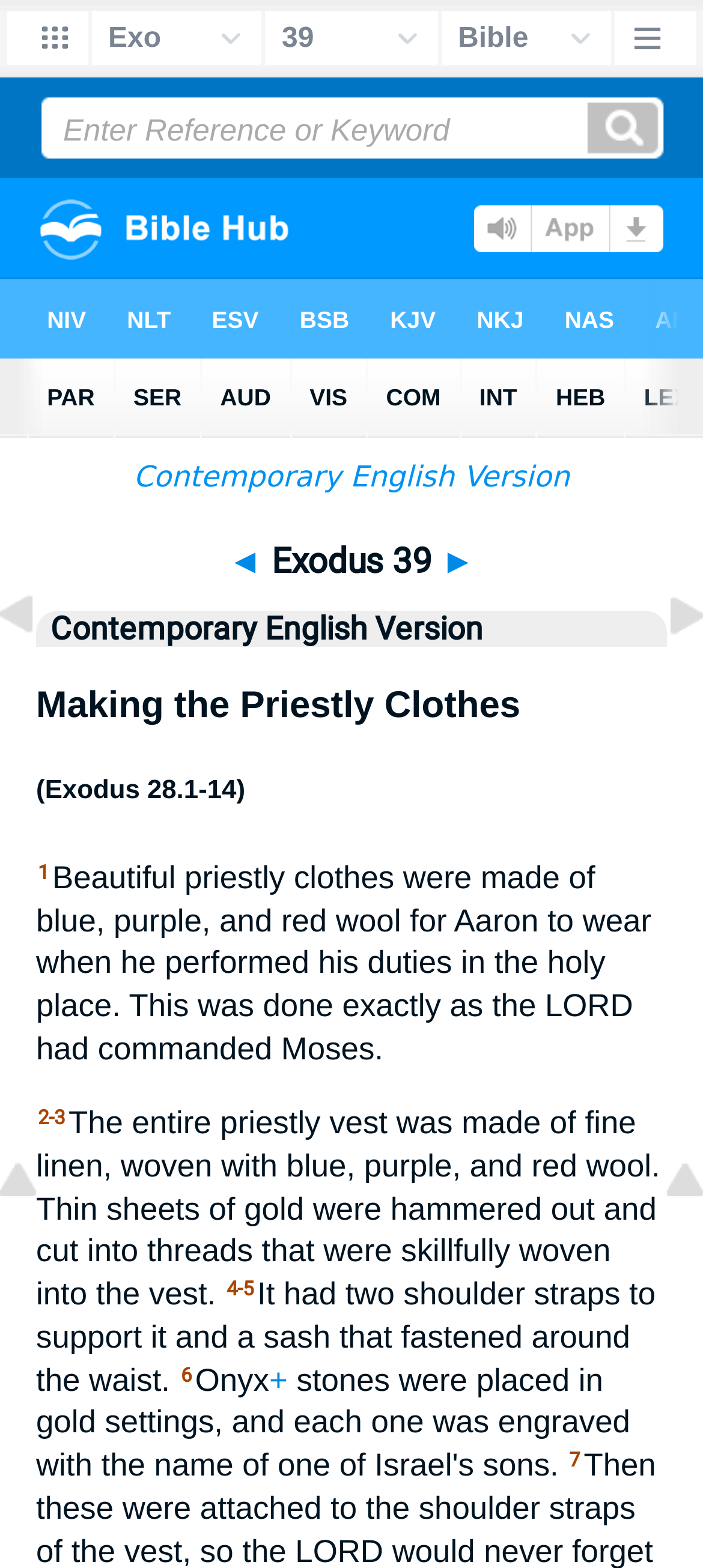Please indicate the bounding box coordinates of the element's region to be clicked to achieve the instruction: "Go to Scenery page". Provide the coordinates as four float numbers between 0 and 1, i.e., [left, top, right, bottom].

None